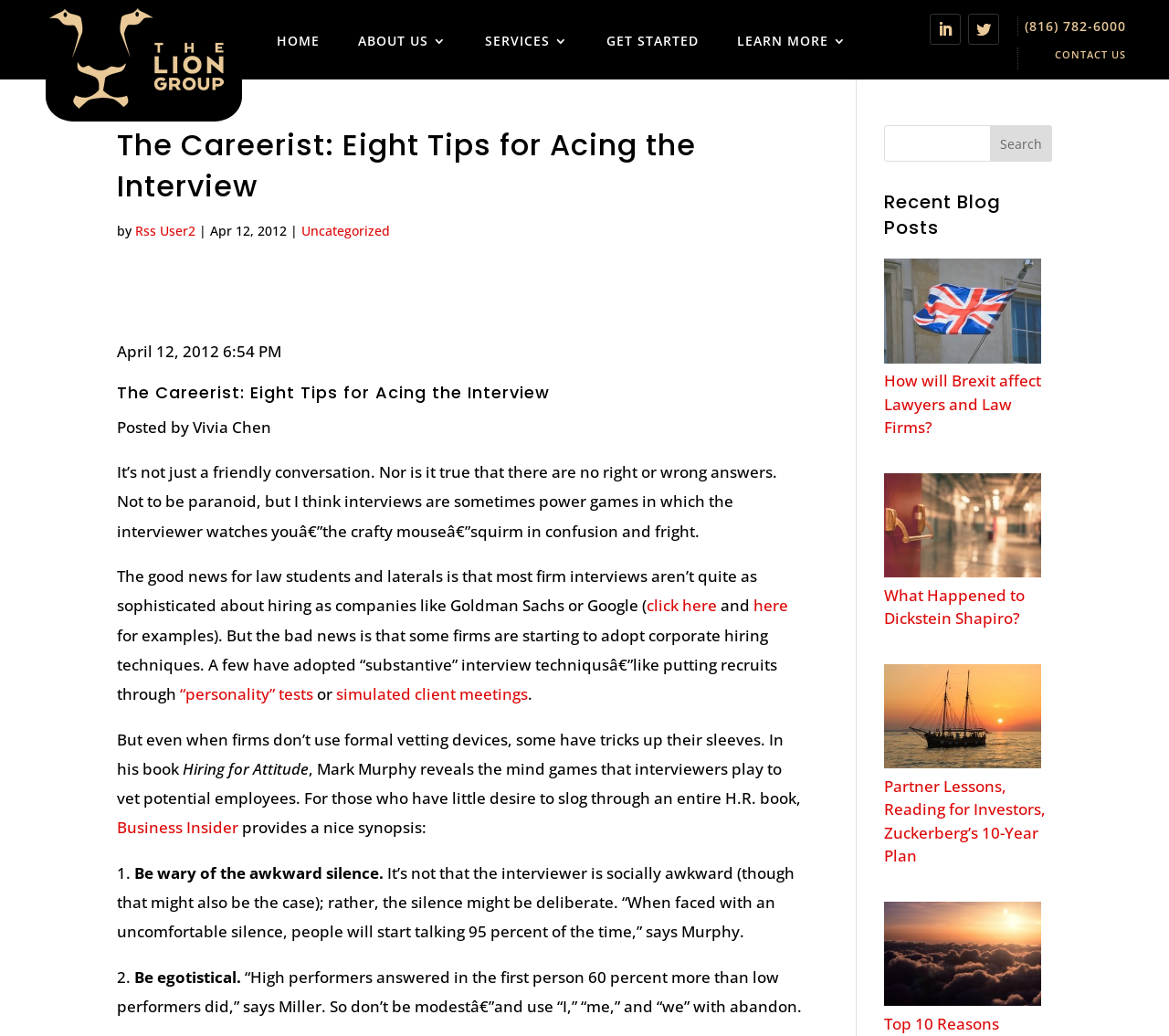What is the name of the company?
Please look at the screenshot and answer in one word or a short phrase.

The Lion Group